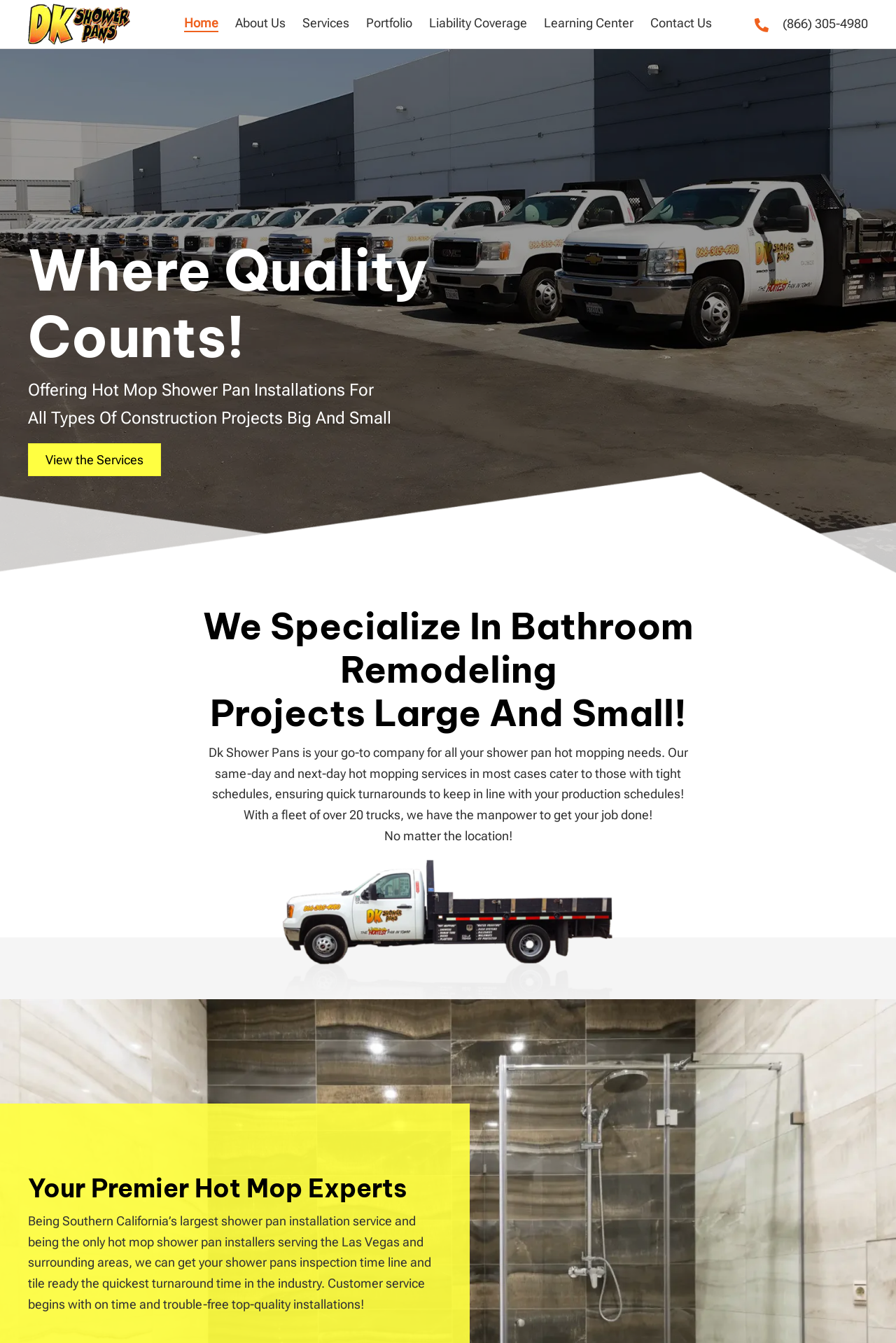Generate a thorough description of the webpage.

The webpage is about Dk Shower Pans, a company that specializes in shower pan installation services. At the top, there is a logo with a black background and yellow and red letters. Below the logo, there is a navigation menu with links to different sections of the website, including Home, About Us, Services, Portfolio, Liability Coverage, Learning Center, and Contact Us.

On the right side of the navigation menu, there is a phone number link, (866) 305-4980. Below the navigation menu, there is a section with a green and white background and a black stripe. This section contains several paragraphs of text, including a heading that reads "We Specialize In Bathroom Remodeling Projects Large And Small!" The text describes the company's services, including same-day and next-day hot mopping services, and their ability to cater to tight schedules.

There is also an image of a white truck with a black flatbed, which is parked. Below this image, there is another heading that reads "Your Premier Hot Mop Experts". The text that follows describes the company's expertise and their ability to provide quick turnaround times for shower pan installations.

Throughout the webpage, there are several images, including the logo, the green and white background image, and the image of the truck. The text is organized into sections with clear headings, making it easy to navigate and understand the company's services and expertise.